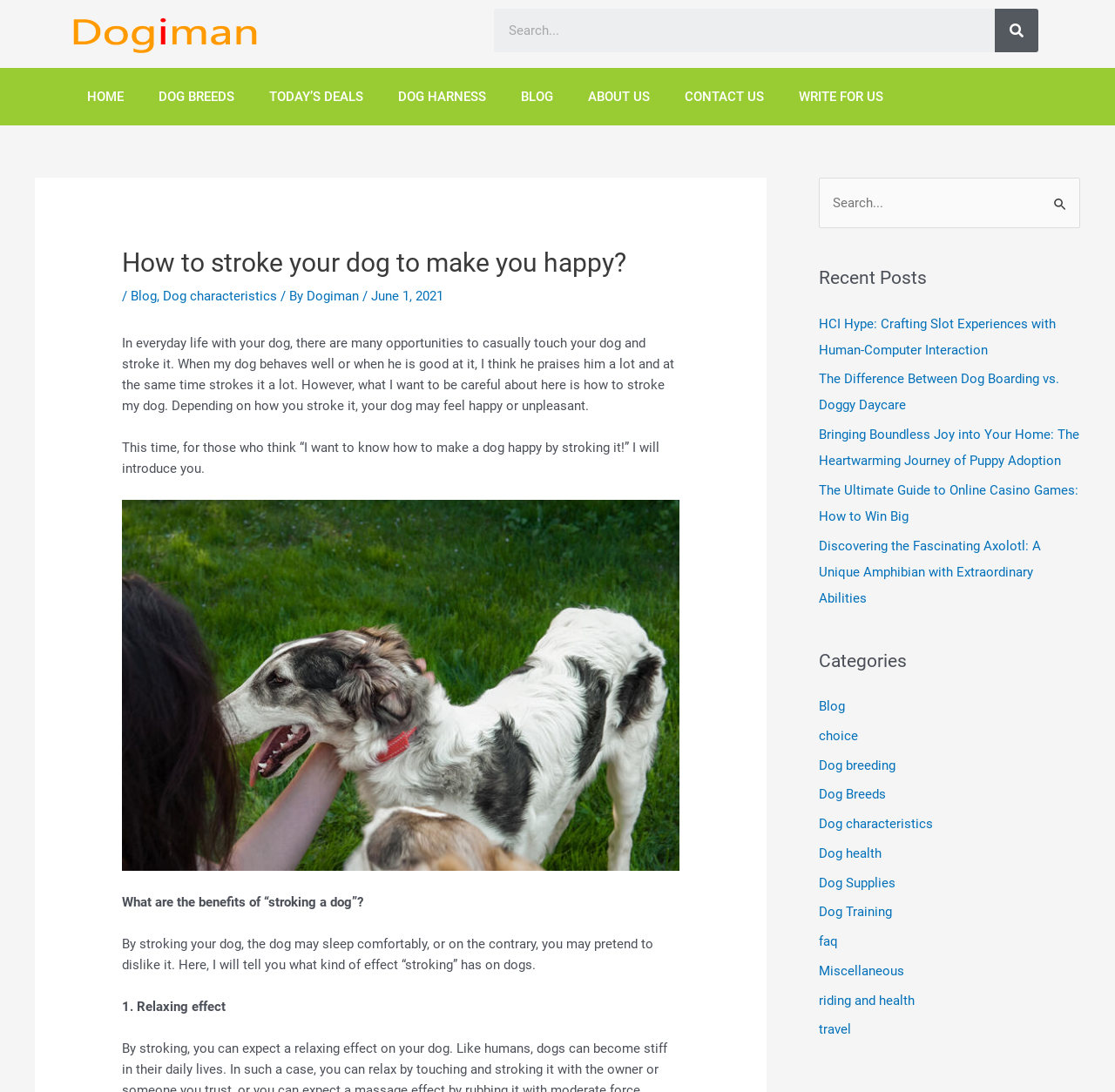Utilize the details in the image to give a detailed response to the question: What is the search function for?

The search function is located at the top right corner of the webpage, and it allows users to search for specific content on the website. The search box has a placeholder text 'Search for:' and a search button.